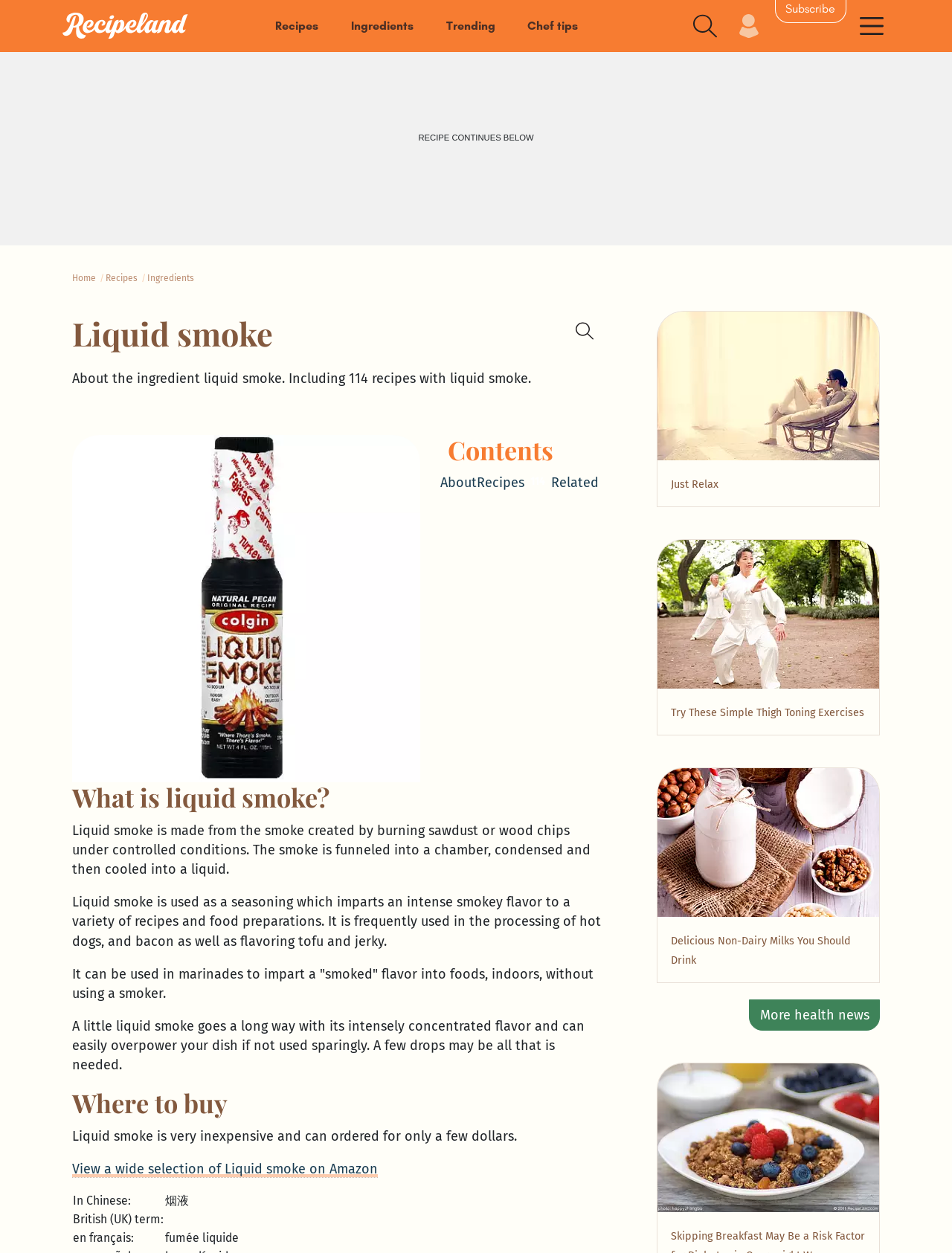What is the purpose of using liquid smoke?
Based on the image, answer the question in a detailed manner.

According to the webpage, liquid smoke is used as a seasoning to impart an intense smoky flavor to a variety of recipes and food preparations. It can be used in marinades to give a 'smoked' flavor to foods without using a smoker.